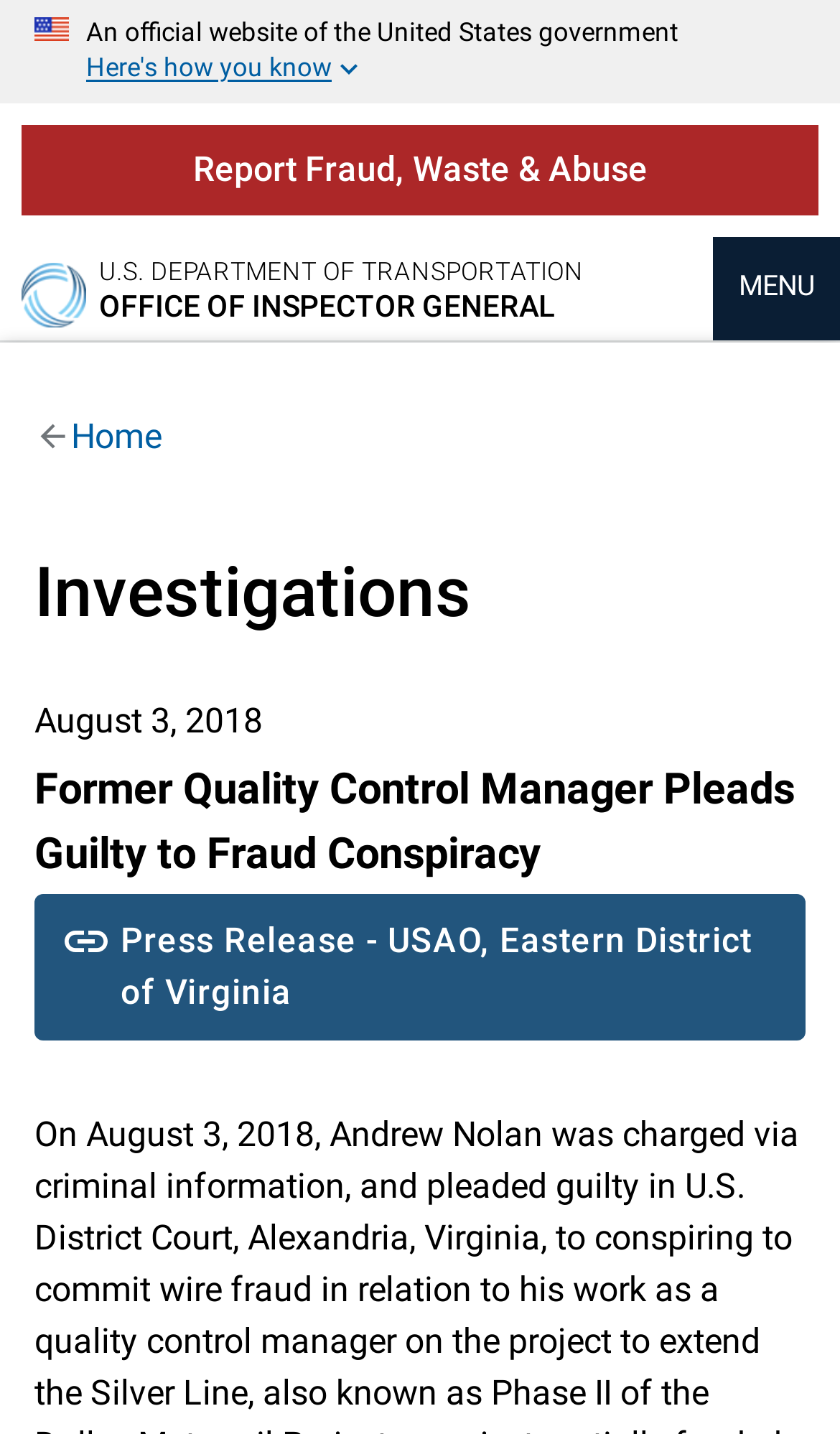What is the name of the office? Based on the image, give a response in one word or a short phrase.

Office of Inspector General